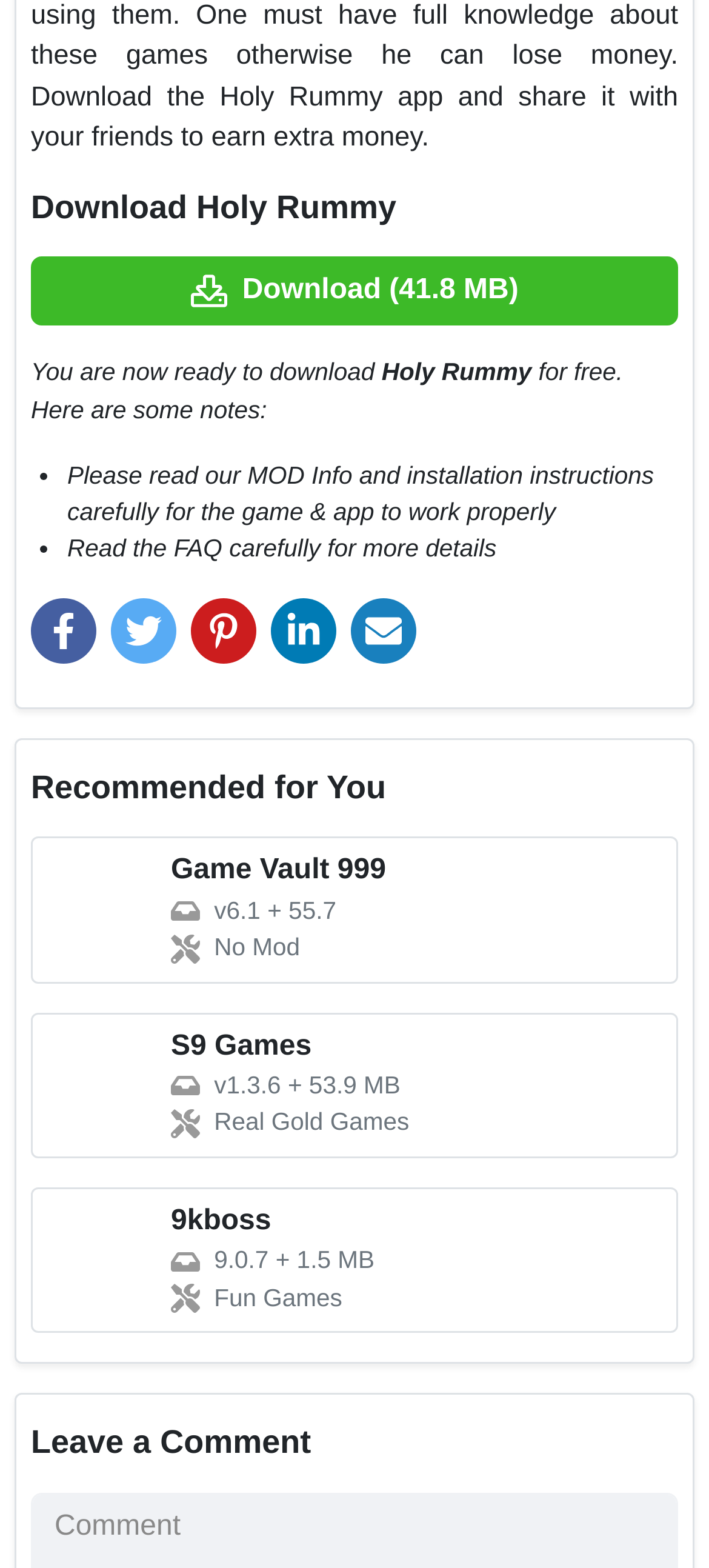Please identify the bounding box coordinates of the element's region that should be clicked to execute the following instruction: "Download Holy Rummy". The bounding box coordinates must be four float numbers between 0 and 1, i.e., [left, top, right, bottom].

[0.044, 0.164, 0.956, 0.208]